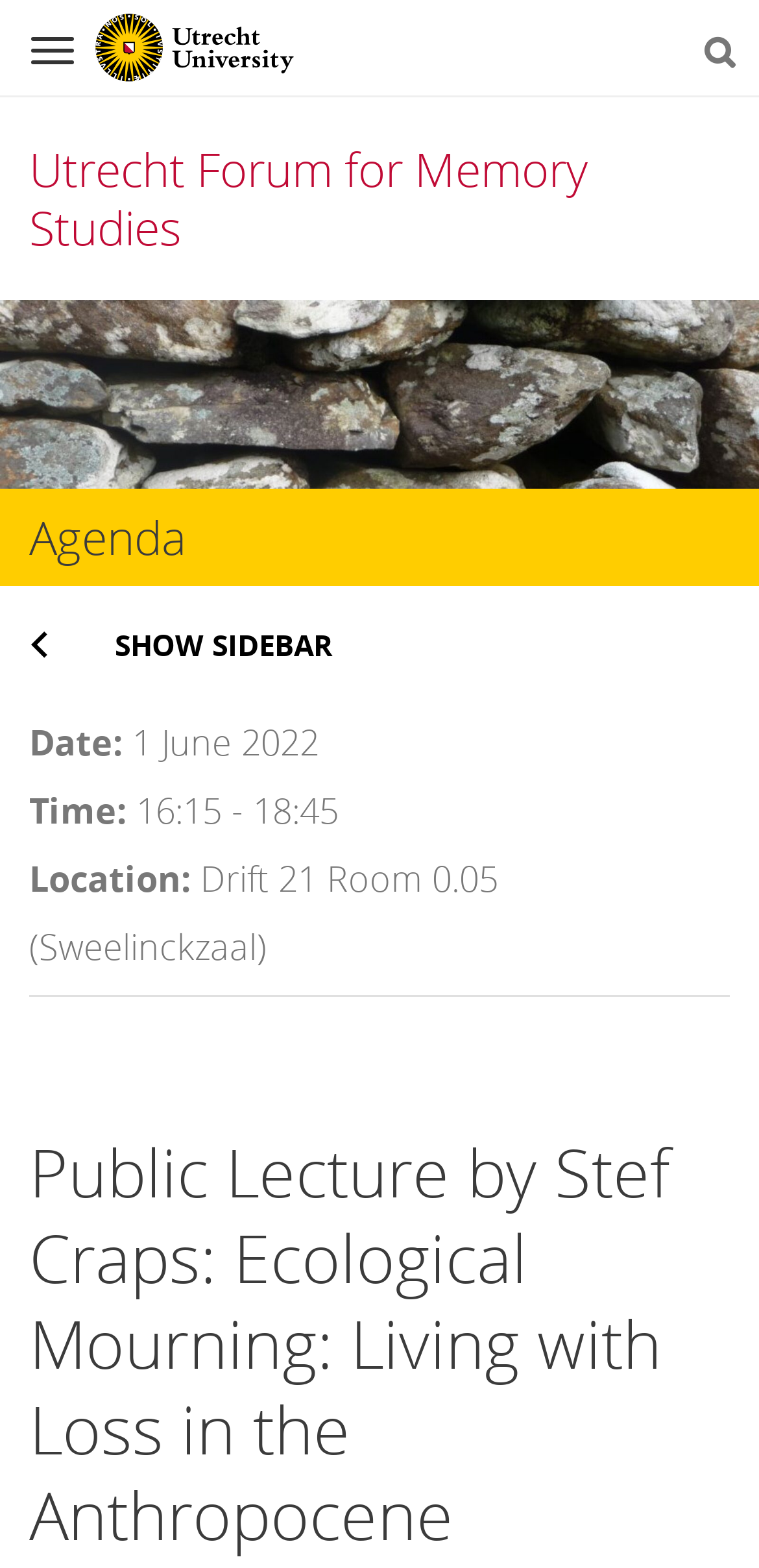What is the time of the public lecture?
Please interpret the details in the image and answer the question thoroughly.

I found the answer by looking at the 'Time:' section, which is located below the 'Date:' section and shows the time as '16:15 - 18:45'.